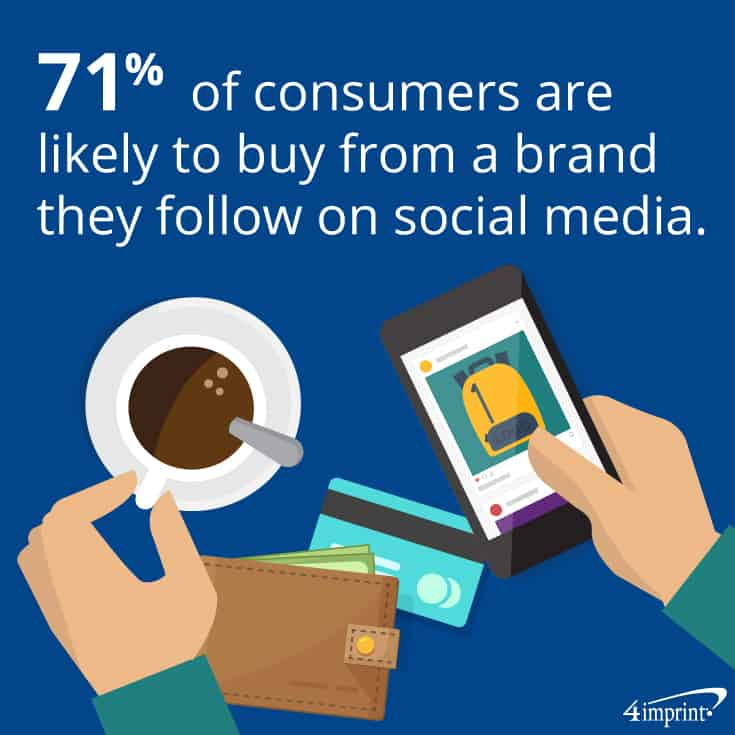Craft a thorough explanation of what is depicted in the image.

The image illustrates the statistic that "71% of consumers are likely to buy from a brand they follow on social media," emphasizing the importance of social media engagement for businesses. In the foreground, a person's hand is seen holding a smartphone, displaying a colorful image of a backpack on the screen, suggesting activity related to shopping or brand exploration. Adjacent to the phone, there is a wallet with visible credit cards, symbolizing the transactional aspect of consumer behavior. Additionally, a cup of coffee is prominently featured, indicating a casual, modern setting for online shopping. The vibrant blue background reinforces the message, making the statistic stand out effectively. This visual conveys the connection between social media presence and consumer purchasing decisions in a relatable context.